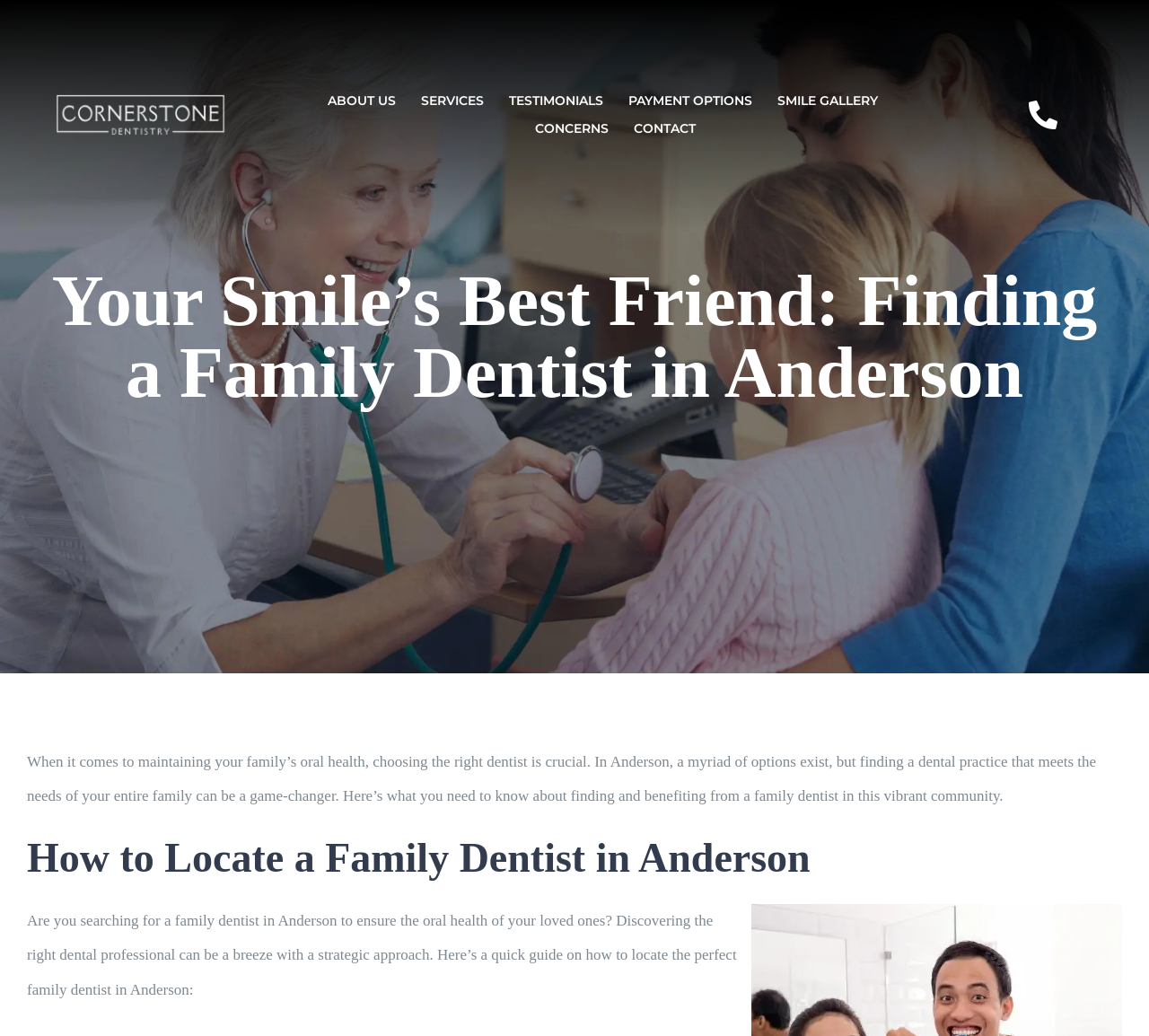Generate a comprehensive description of the webpage.

The webpage is about finding a family dentist in Anderson, with a focus on maintaining oral health for the entire family. At the top left of the page, there is a logo image with a link to "cornerstone white 600×150". Below the logo, there is a main navigation menu with links to "ABOUT US", "SERVICES", "TESTIMONIALS", "PAYMENT OPTIONS", "SMILE GALLERY", "CONCERNS", and "CONTACT", arranged horizontally across the page.

The page title bar spans the entire width of the page, with a heading that reads "Your Smile’s Best Friend: Finding a Family Dentist in Anderson". Below the heading, there is a block of text that discusses the importance of choosing the right dentist for the family's oral health. This text is followed by a subheading "How to Locate a Family Dentist in Anderson", and then another block of text that provides a guide on how to find the perfect family dentist in Anderson.

At the top right of the page, there is a link to a phone number "tel:8642229001". Overall, the page has a clean and organized layout, with clear headings and concise text that provides valuable information on finding a family dentist in Anderson.